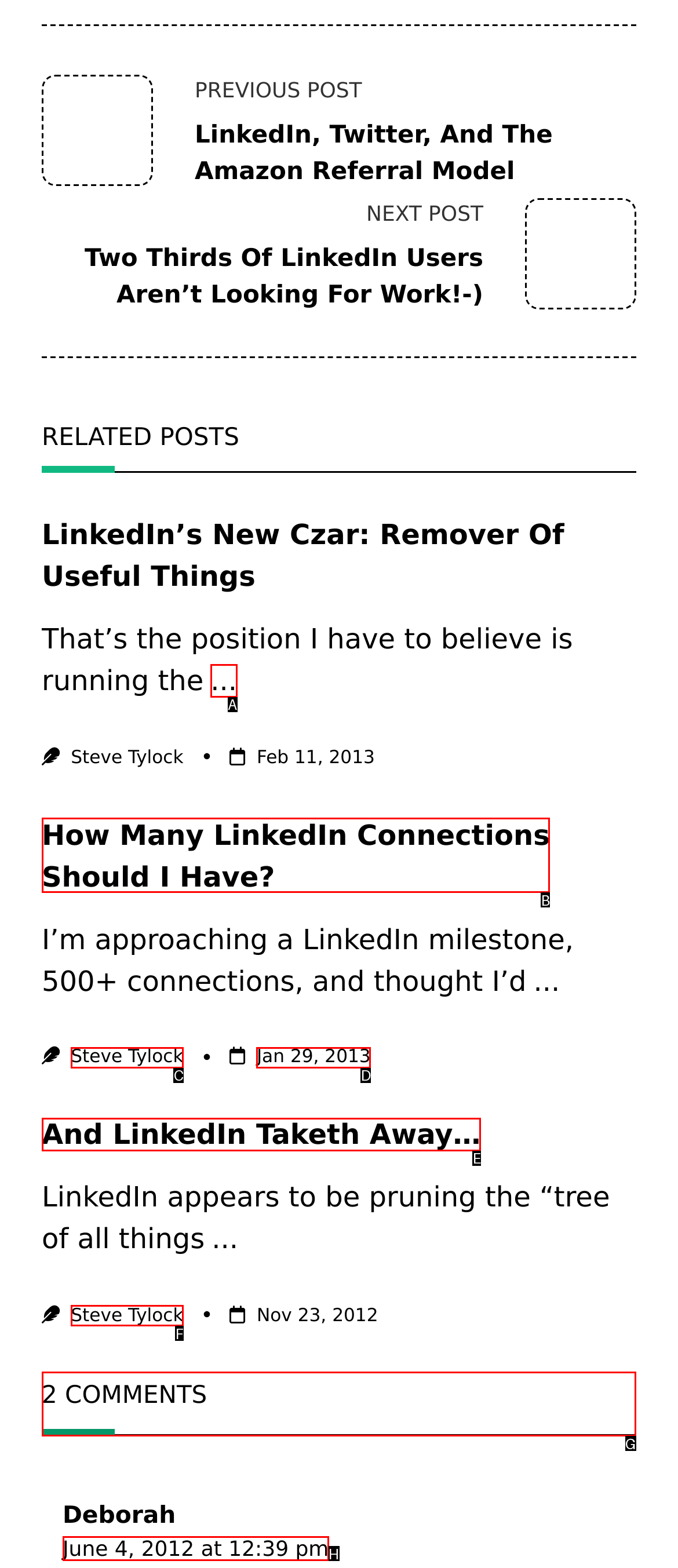Select the correct HTML element to complete the following task: Explore Accops HySecure
Provide the letter of the choice directly from the given options.

None